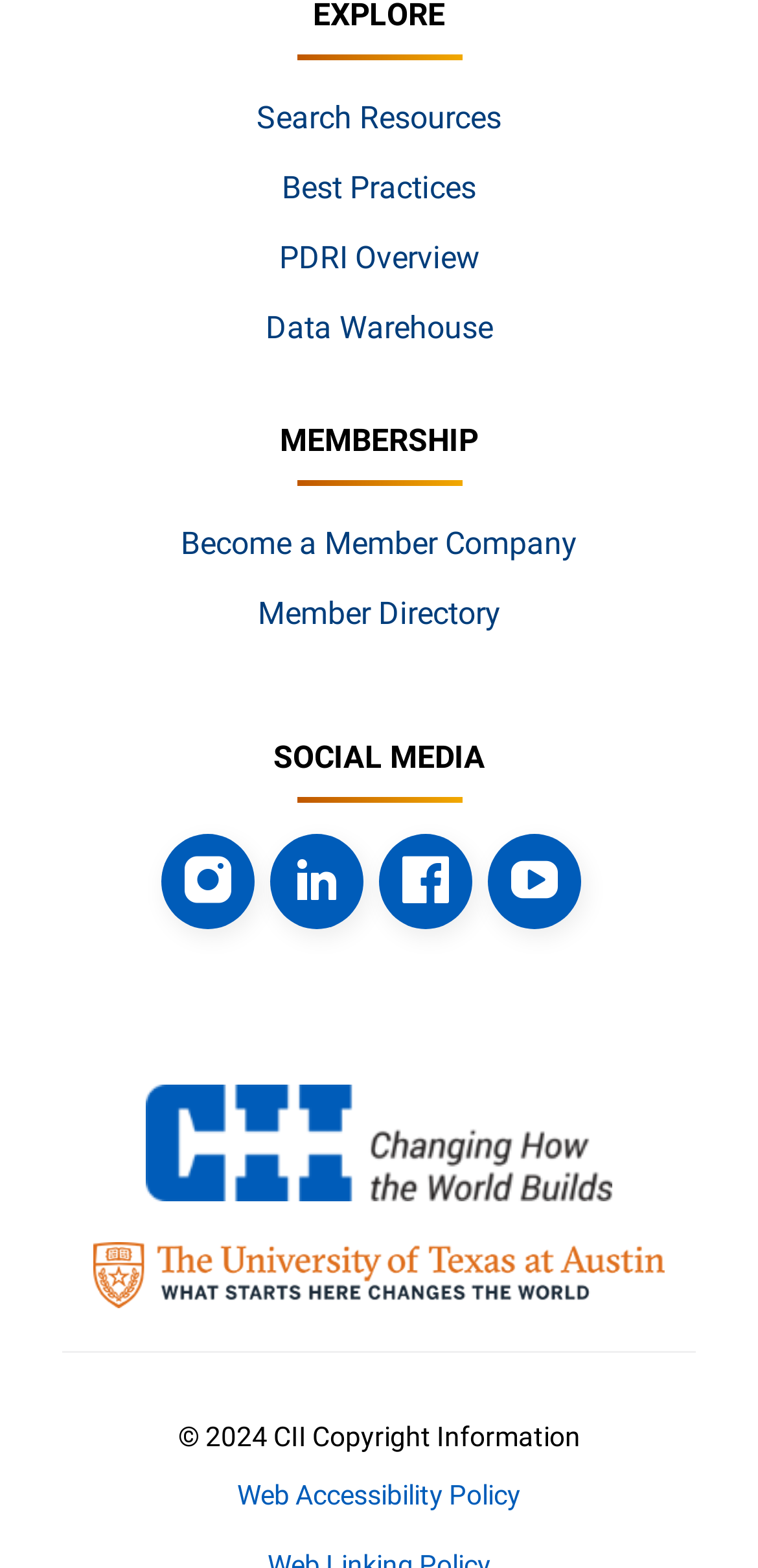Please indicate the bounding box coordinates for the clickable area to complete the following task: "Visit the blog home page". The coordinates should be specified as four float numbers between 0 and 1, i.e., [left, top, right, bottom].

None